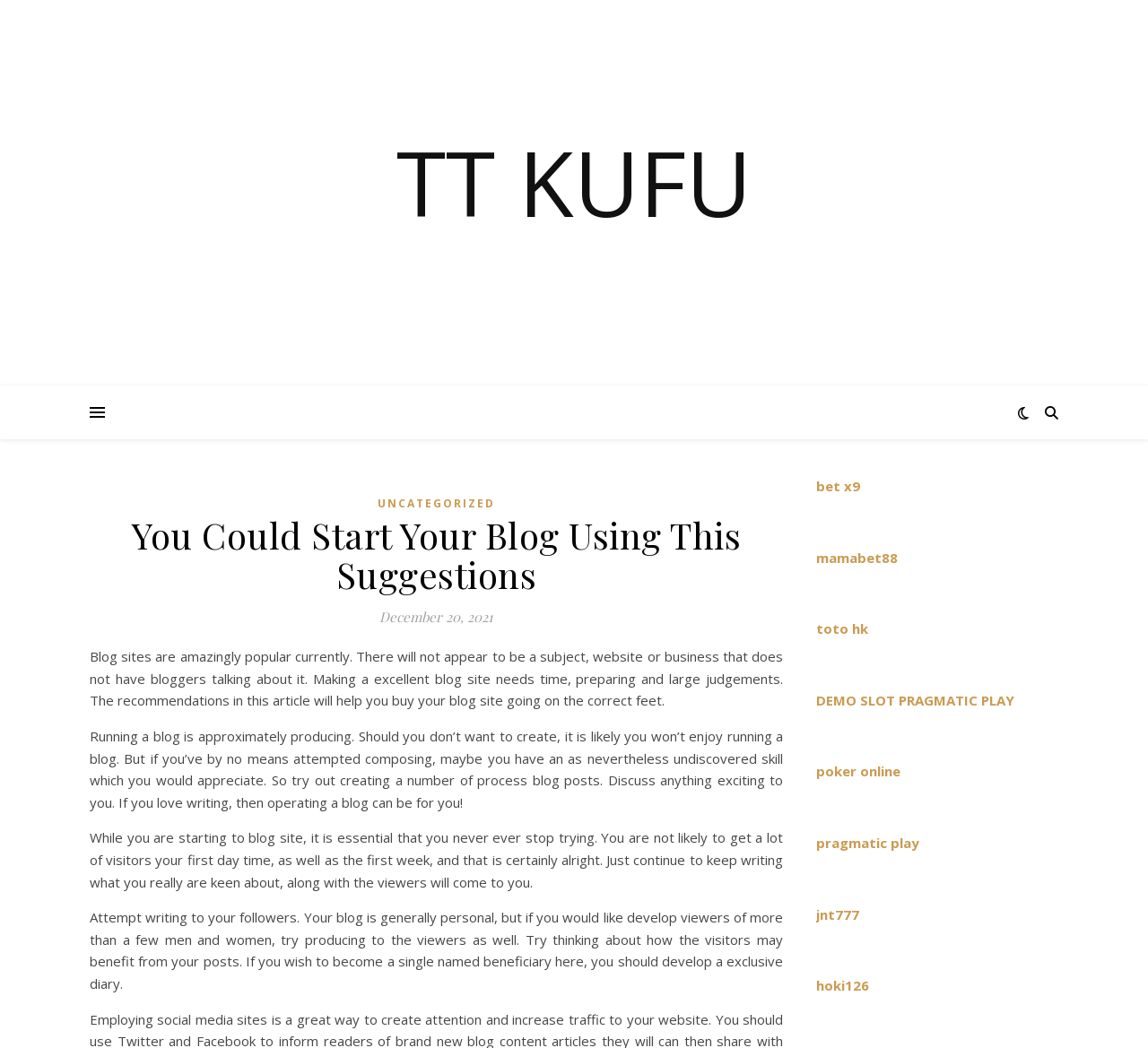Find the bounding box coordinates for the HTML element described as: "hoki126". The coordinates should consist of four float values between 0 and 1, i.e., [left, top, right, bottom].

[0.711, 0.932, 0.757, 0.949]